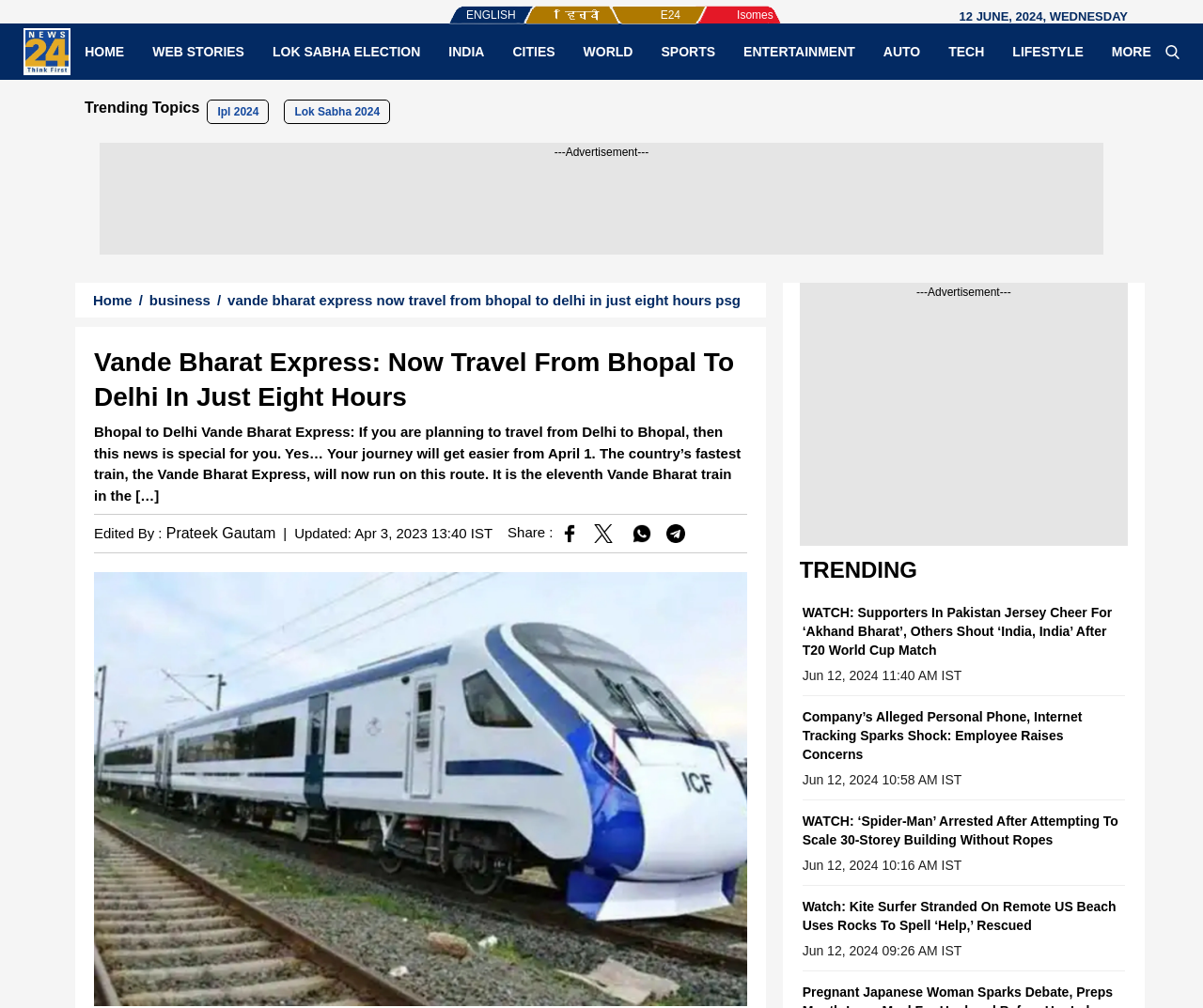Please identify the bounding box coordinates of the clickable area that will fulfill the following instruction: "Click on the 'Prateek Gautam' link". The coordinates should be in the format of four float numbers between 0 and 1, i.e., [left, top, right, bottom].

[0.138, 0.521, 0.229, 0.537]